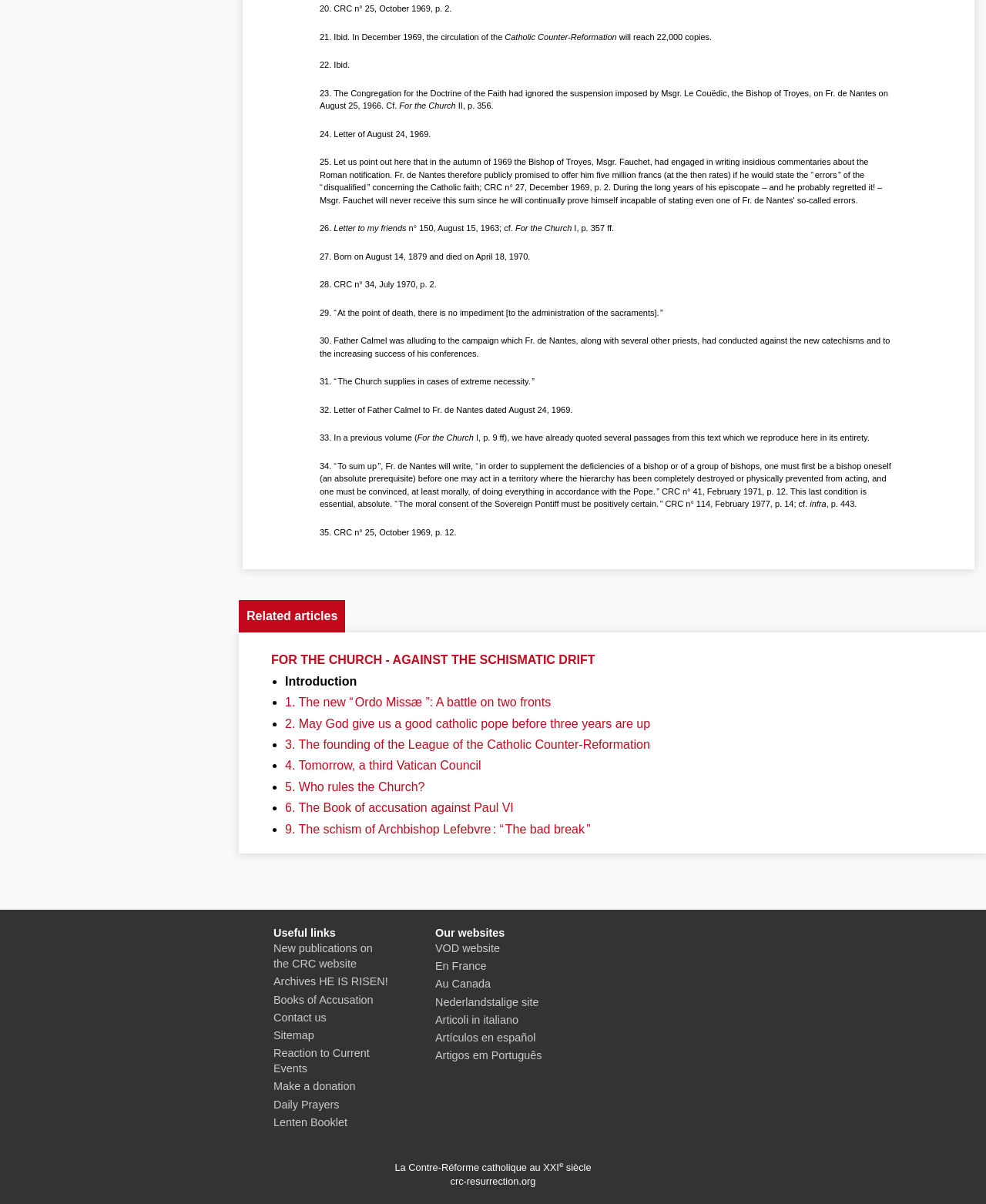Answer with a single word or phrase: 
What is the title of the article?

FOR THE CHURCH - AGAINST THE SCHISMATIC DRIFT